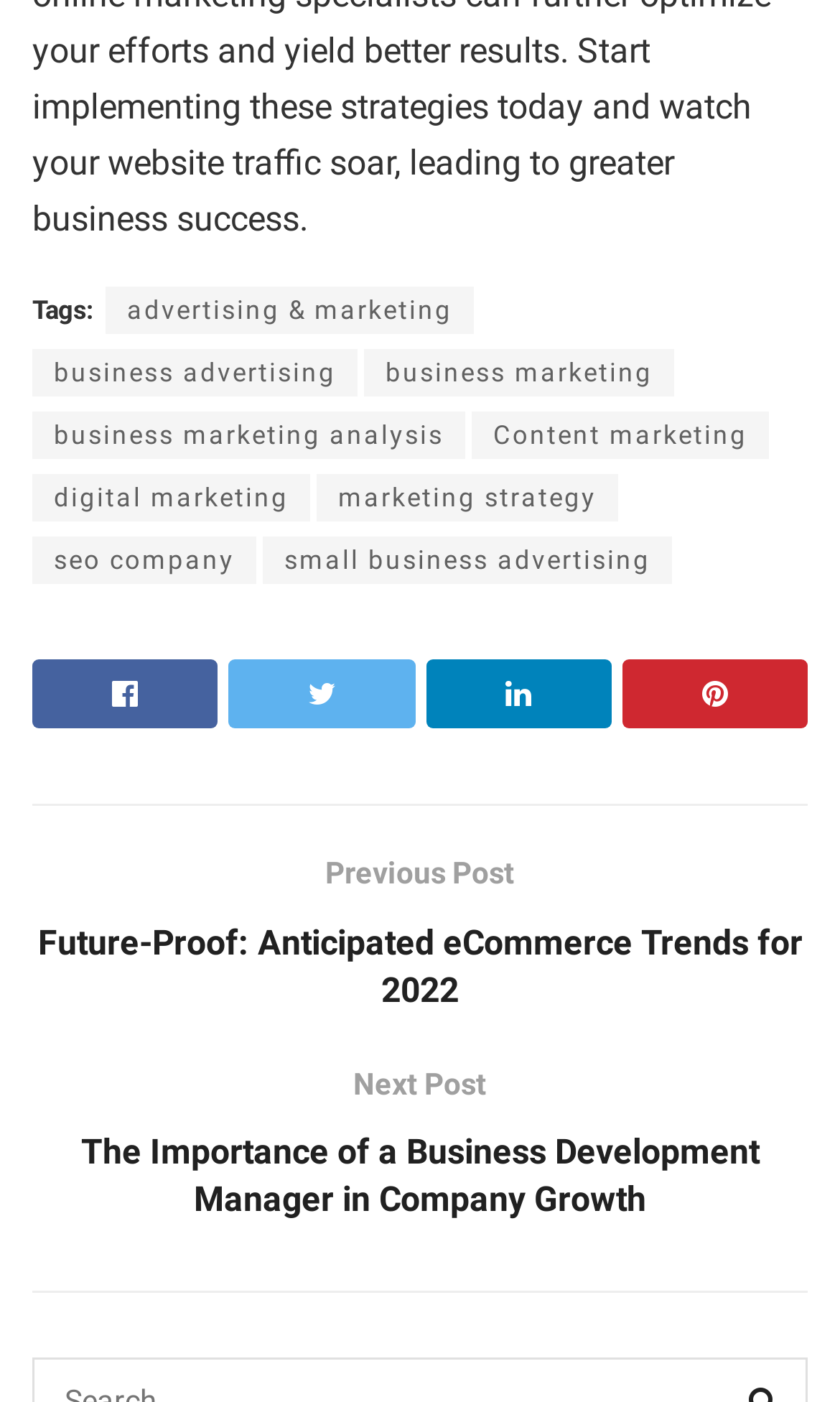How many headings are there on this webpage? From the image, respond with a single word or brief phrase.

3